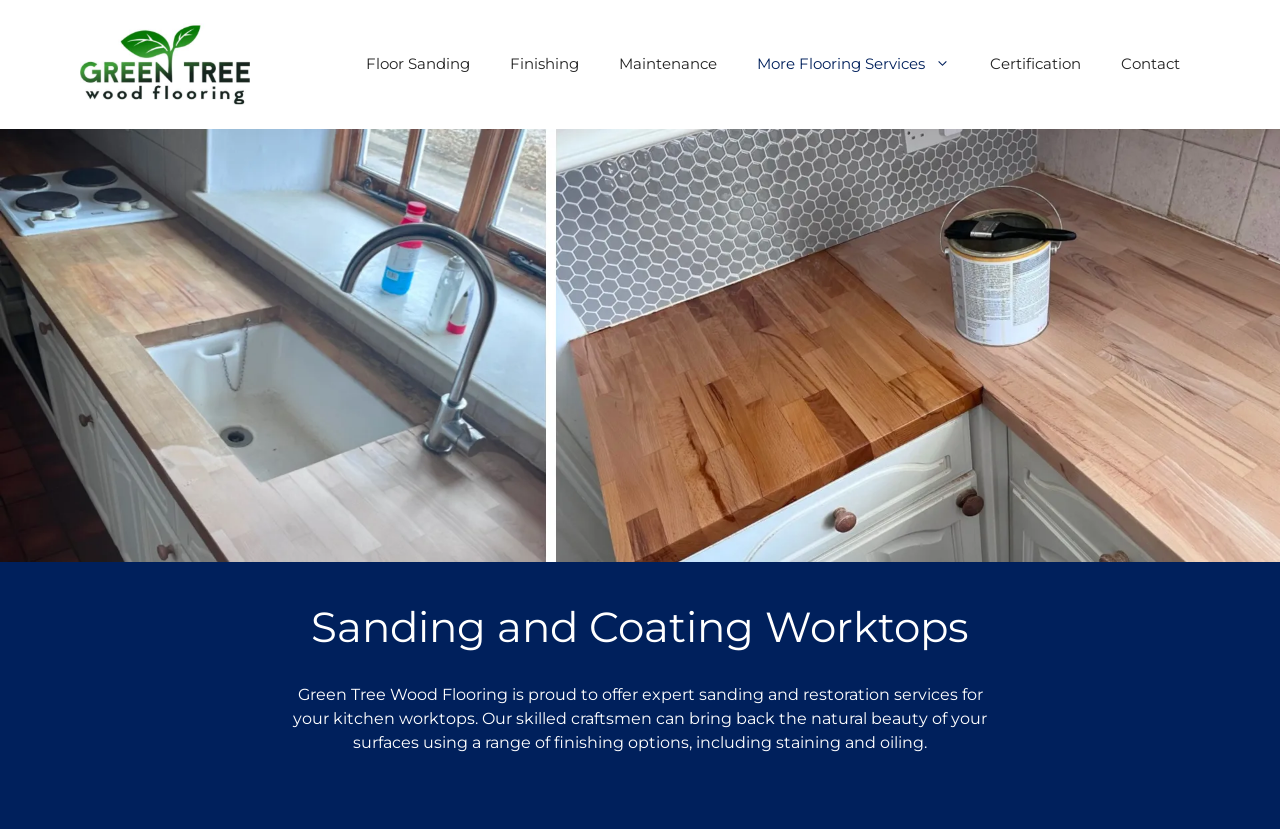What is the location of the company?
Refer to the image and offer an in-depth and detailed answer to the question.

The link 'Wood Floor Sanding Northamptonshire' in the banner section suggests that the company is located in or serves the Northamptonshire area.